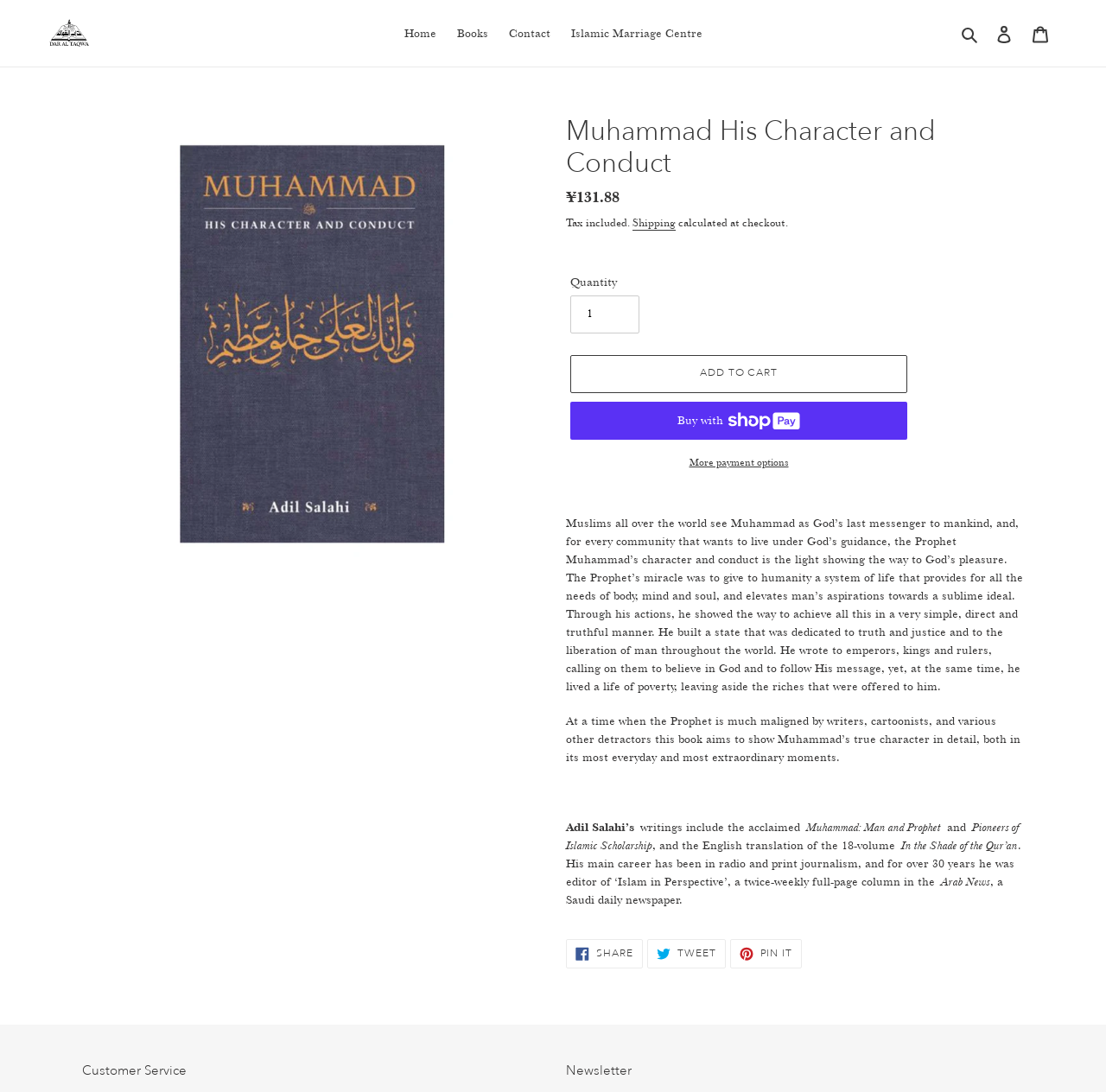What is the function of the button with the text 'ADD TO CART'?
Analyze the image and provide a thorough answer to the question.

I found the answer by looking at the button with the text 'ADD TO CART' and its position near the quantity spin button, which suggests that it is used to add the book to the cart.